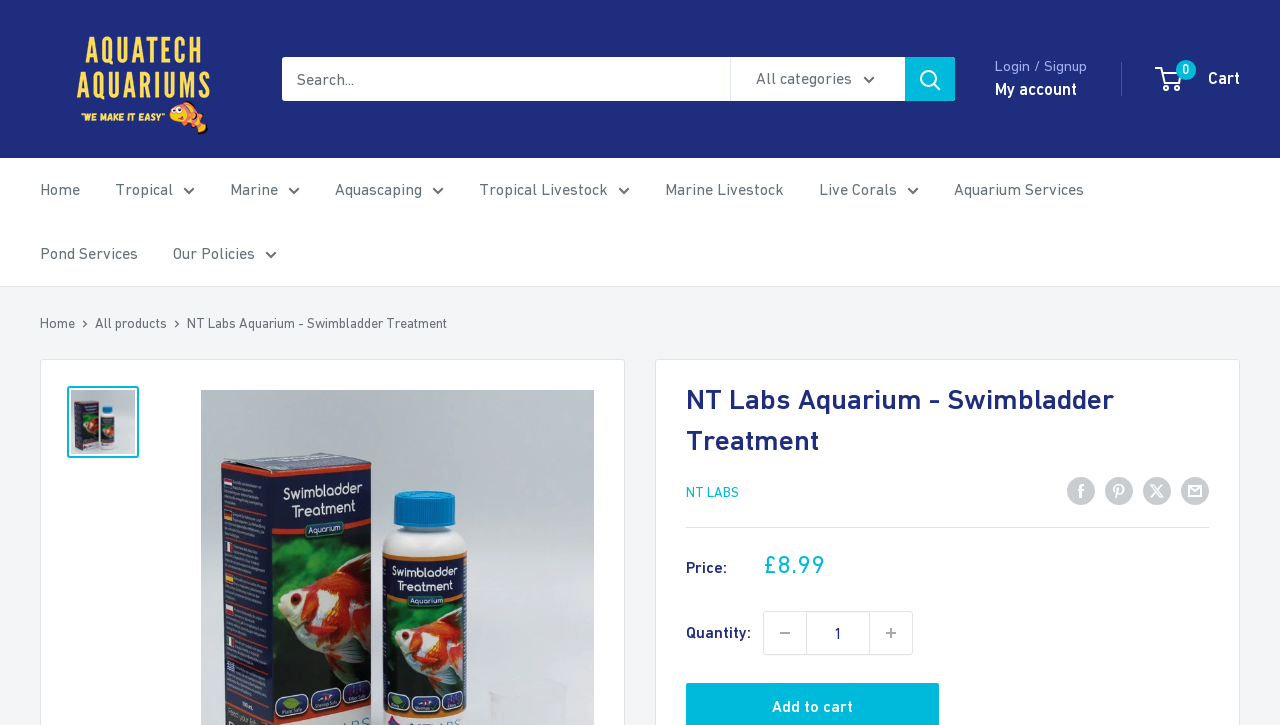Respond to the question with just a single word or phrase: 
What is the function of the buttons next to the quantity textbox?

Increase/Decrease quantity